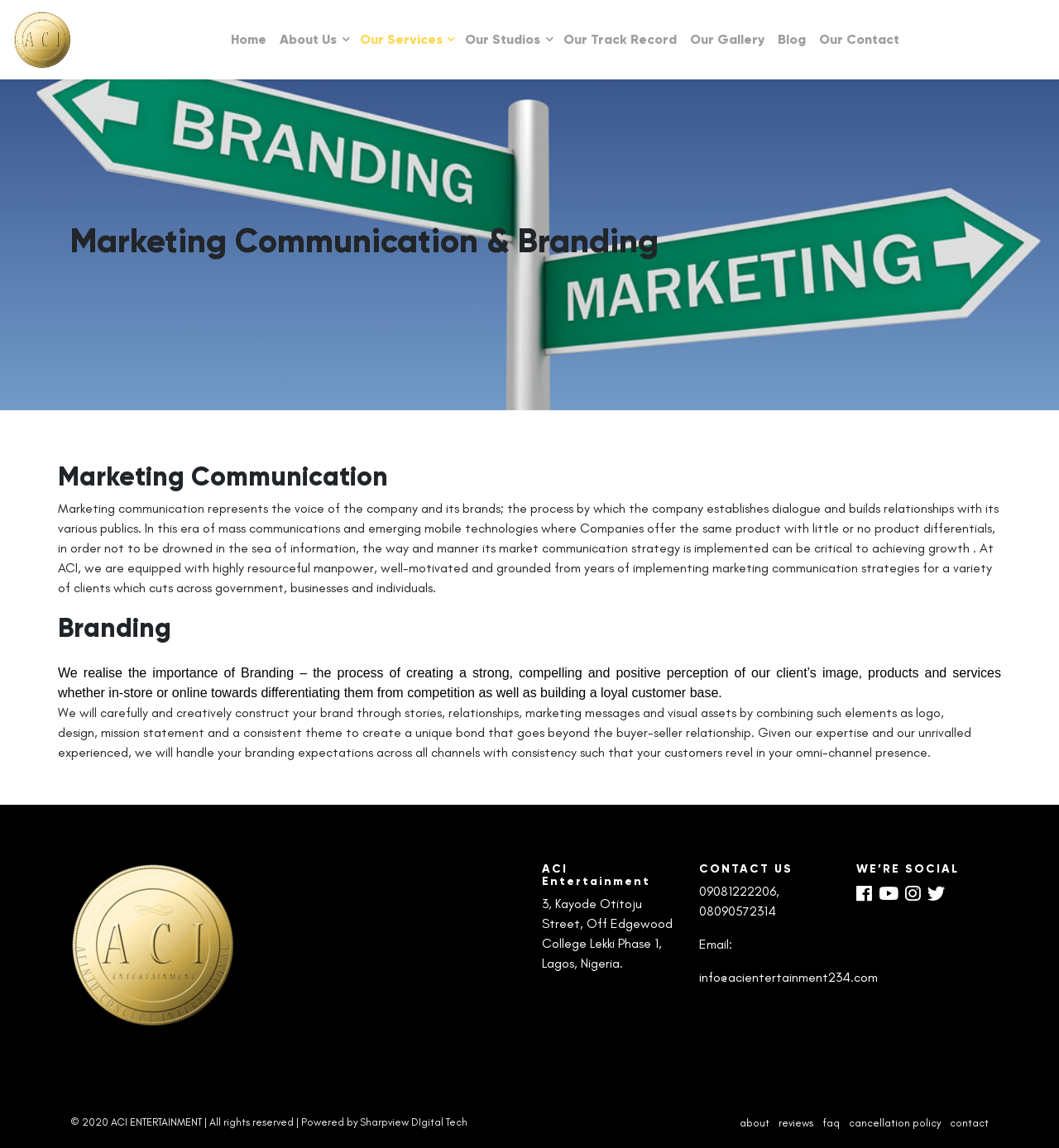Show the bounding box coordinates for the element that needs to be clicked to execute the following instruction: "Read Our Track Record". Provide the coordinates in the form of four float numbers between 0 and 1, i.e., [left, top, right, bottom].

[0.526, 0.022, 0.645, 0.048]